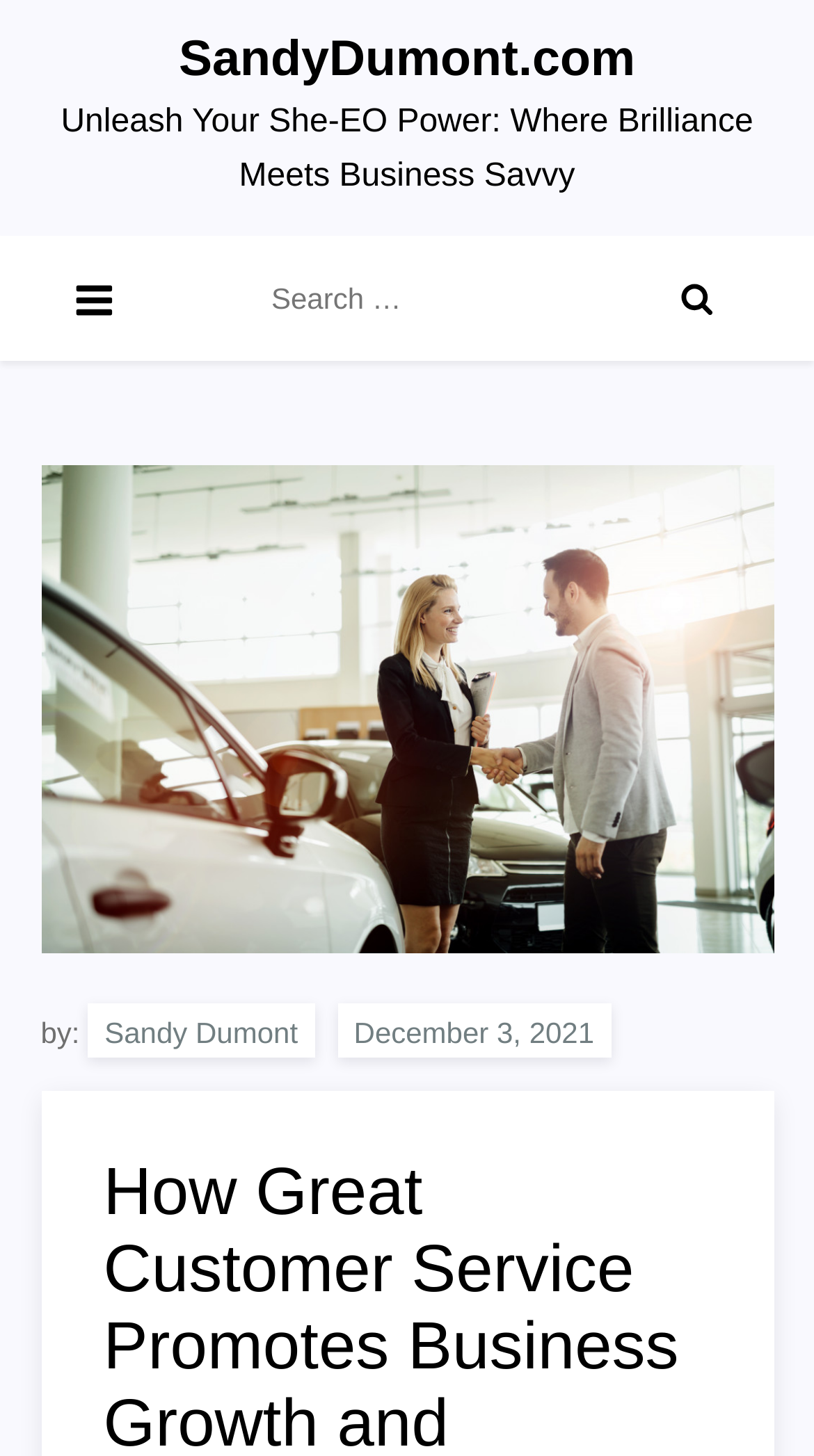Given the element description: "Sandy Dumont", predict the bounding box coordinates of this UI element. The coordinates must be four float numbers between 0 and 1, given as [left, top, right, bottom].

[0.108, 0.689, 0.386, 0.726]